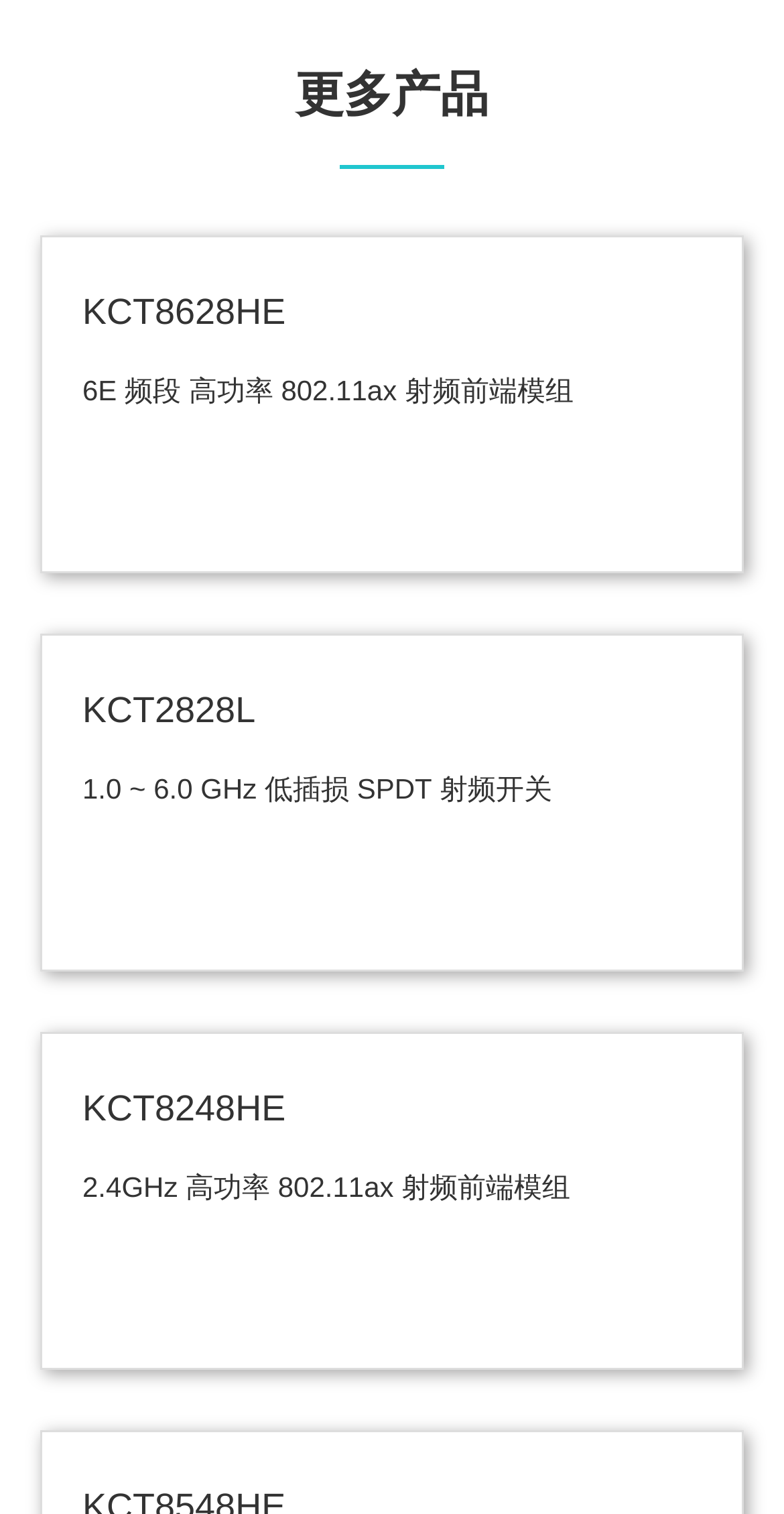Provide a short answer using a single word or phrase for the following question: 
What is the position of KCT8248HE?

Below KCT2828L